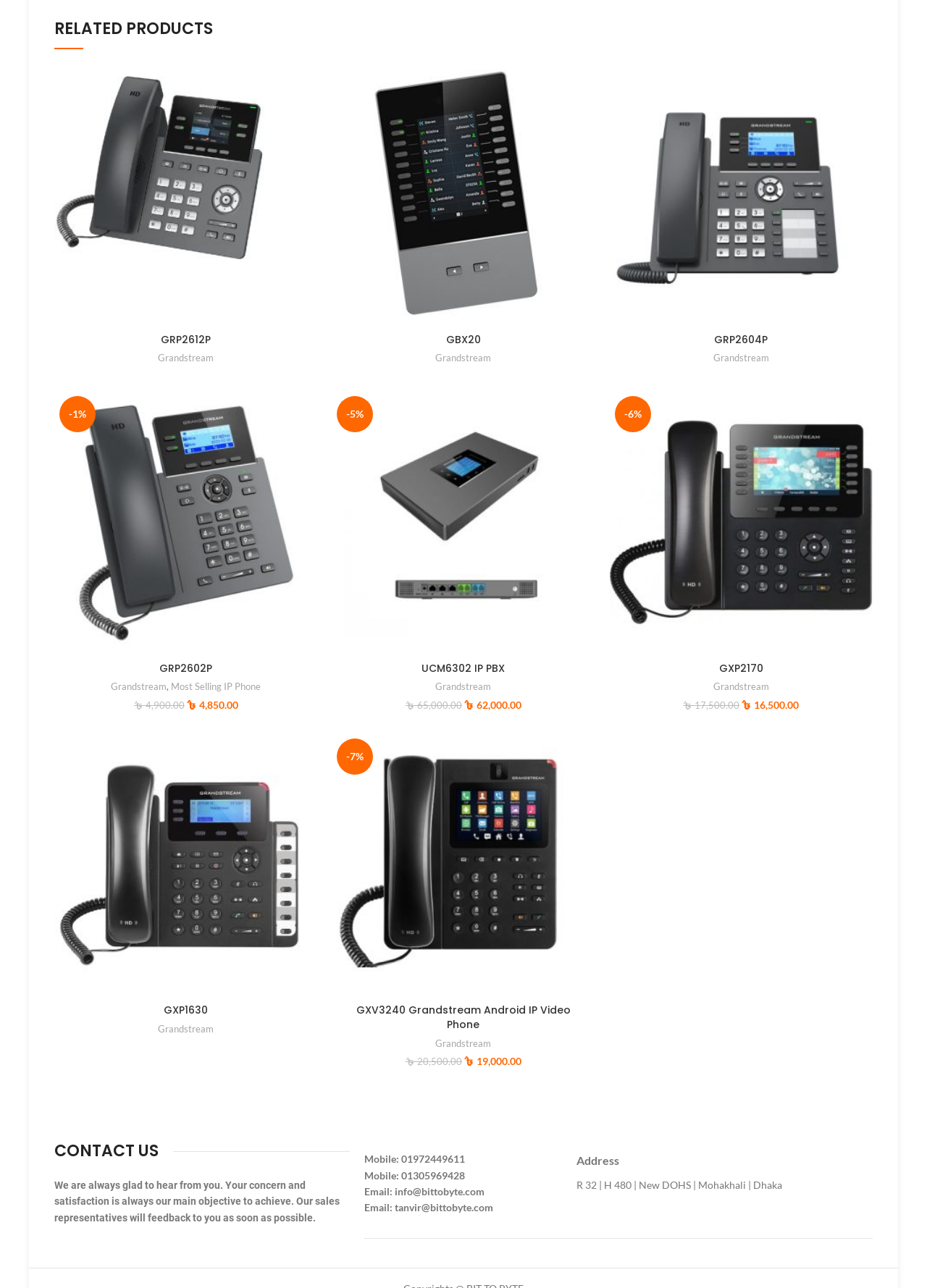What is the location of the office?
Please answer the question with as much detail as possible using the screenshot.

In the 'CONTACT US' section, I found the address 'R 32 | H 480 | New DOHS | Mohakhali | Dhaka' listed, which is likely the location of the office.